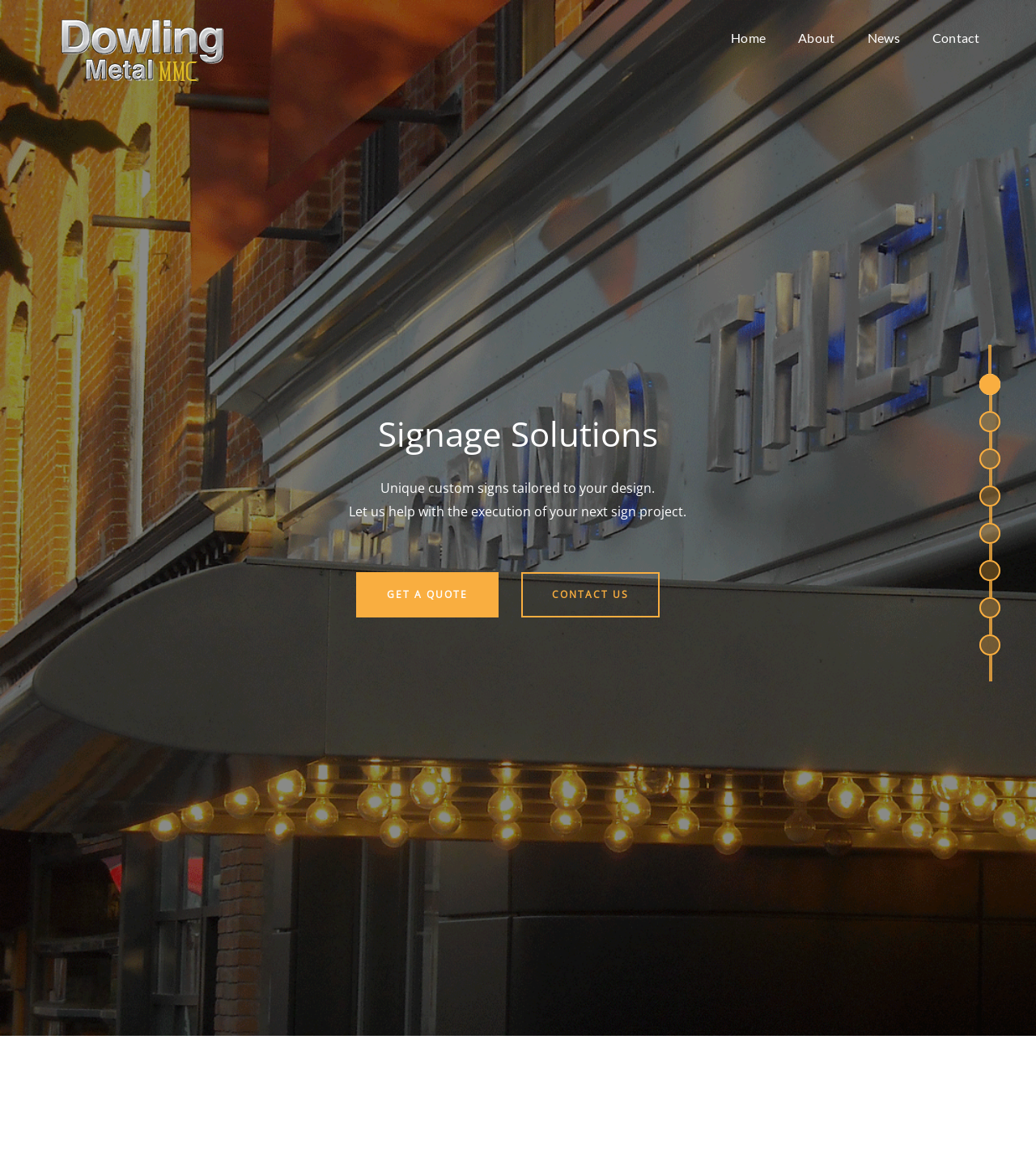Give a short answer using one word or phrase for the question:
How many links are present in the top navigation bar?

4